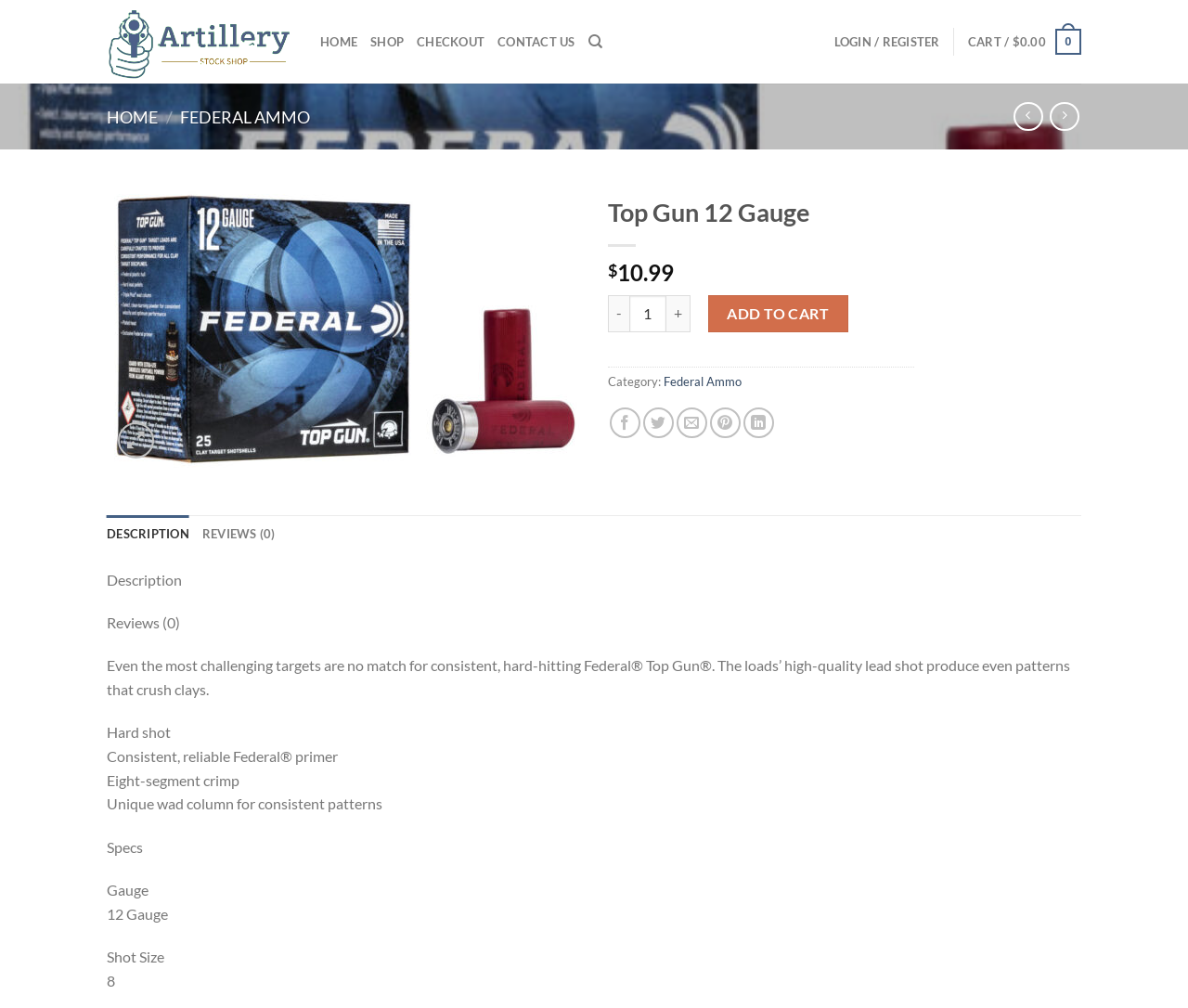What is the gauge of Top Gun 12 Gauge?
Look at the image and provide a short answer using one word or a phrase.

12 Gauge